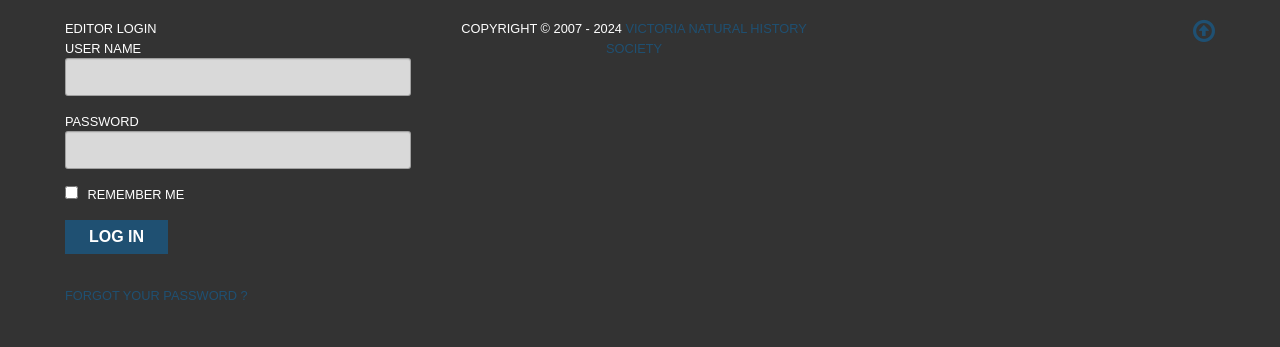Provide your answer to the question using just one word or phrase: How many links are there at the bottom of the page?

3